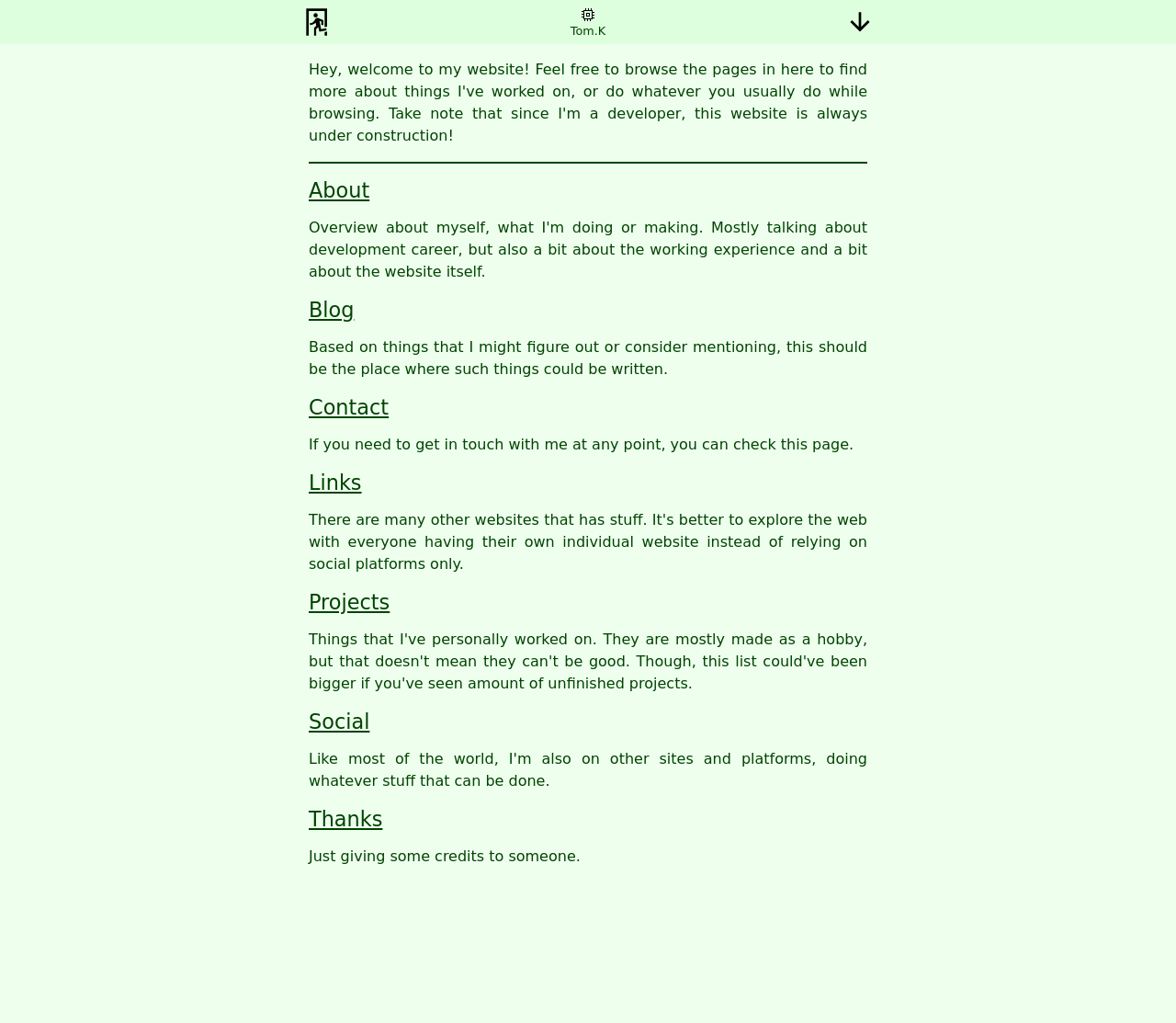Can you find the bounding box coordinates for the element that needs to be clicked to execute this instruction: "go to about page"? The coordinates should be given as four float numbers between 0 and 1, i.e., [left, top, right, bottom].

[0.262, 0.174, 0.314, 0.198]